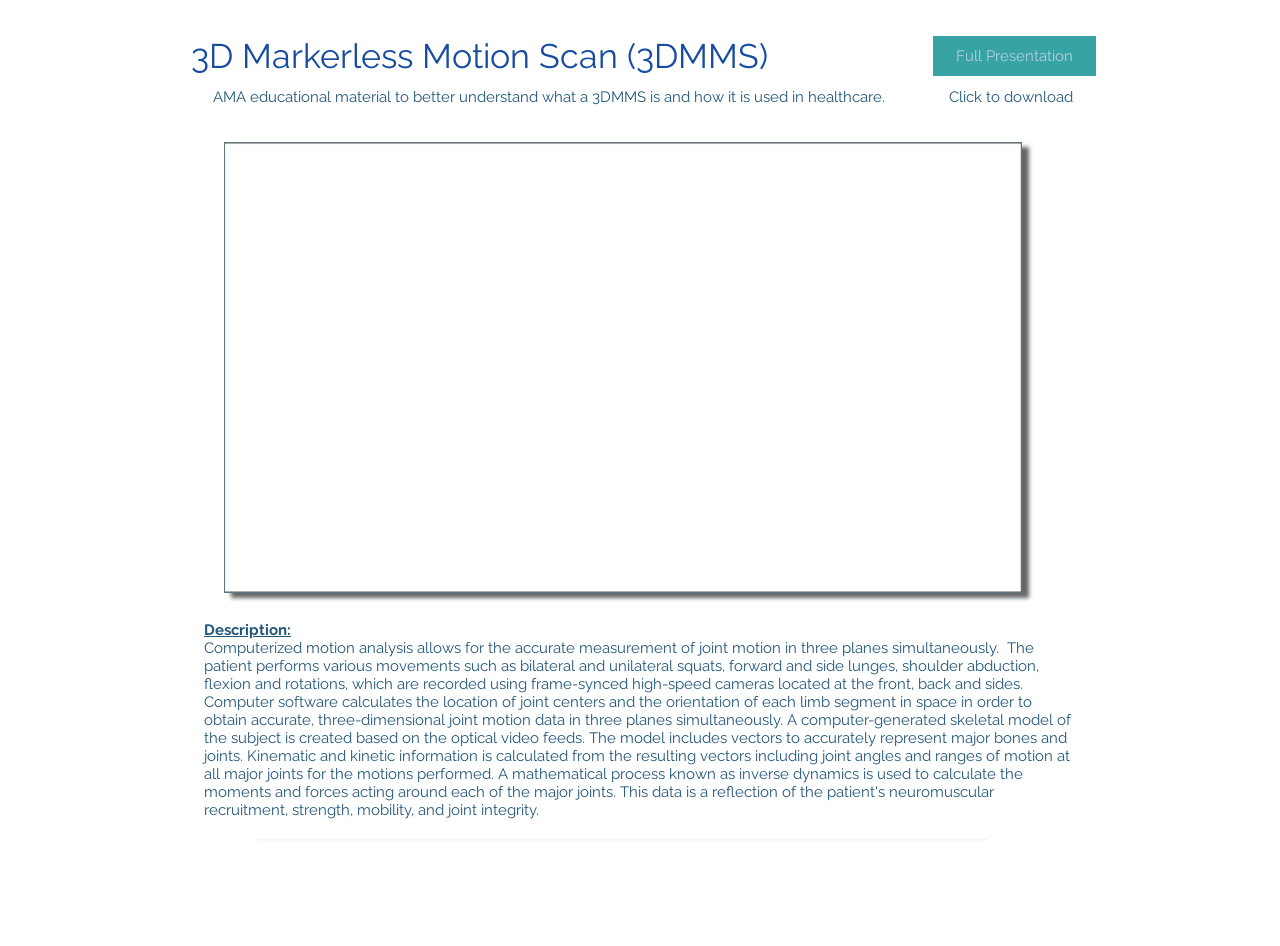Refer to the image and provide an in-depth answer to the question:
What is the format of the downloadable content?

The link element with the text 'Full Presentation' and the StaticText element 'Click to download' imply that the downloadable content is a presentation, possibly related to 3DMMS.